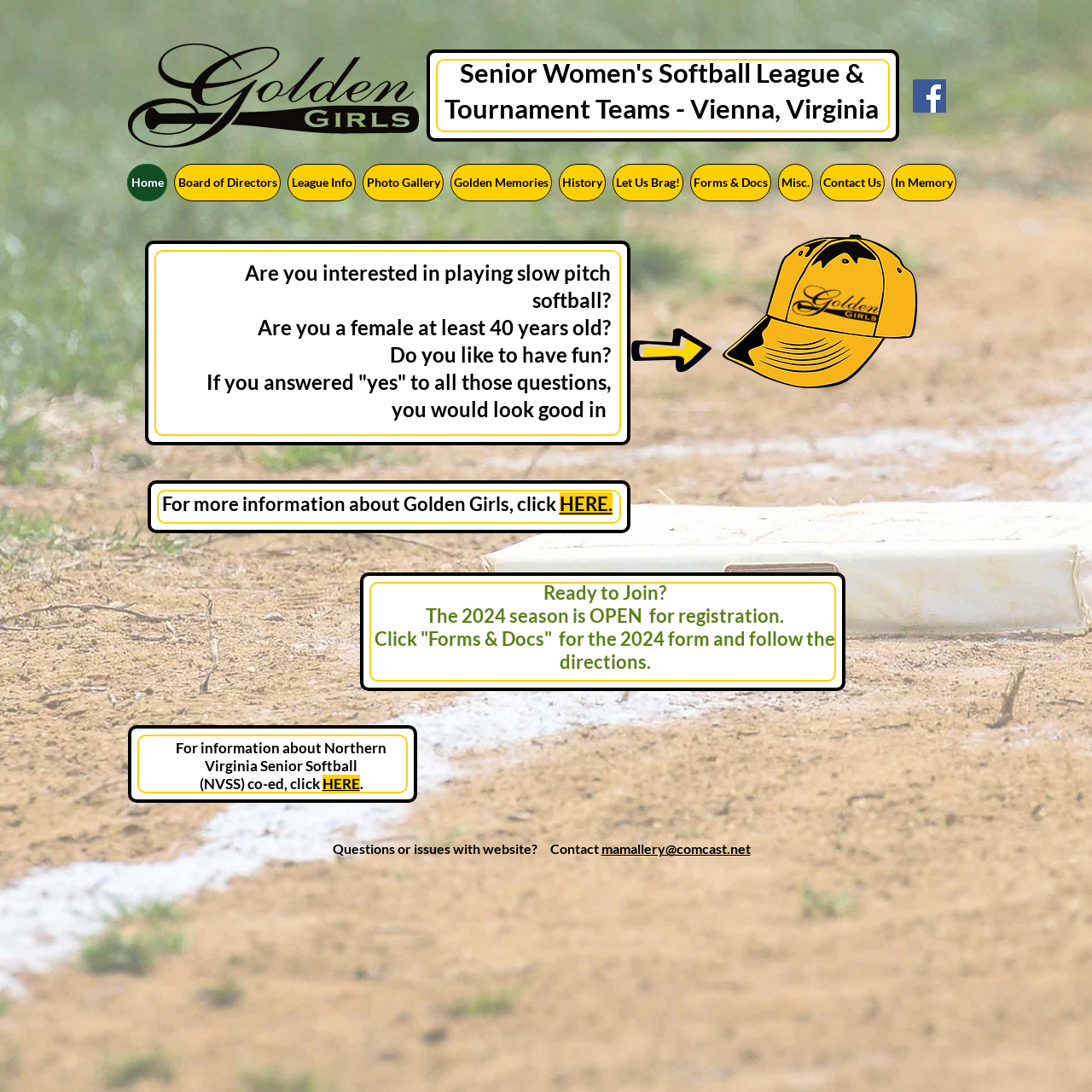Locate the bounding box coordinates of the area that needs to be clicked to fulfill the following instruction: "Click the Home link". The coordinates should be in the format of four float numbers between 0 and 1, namely [left, top, right, bottom].

[0.116, 0.15, 0.153, 0.184]